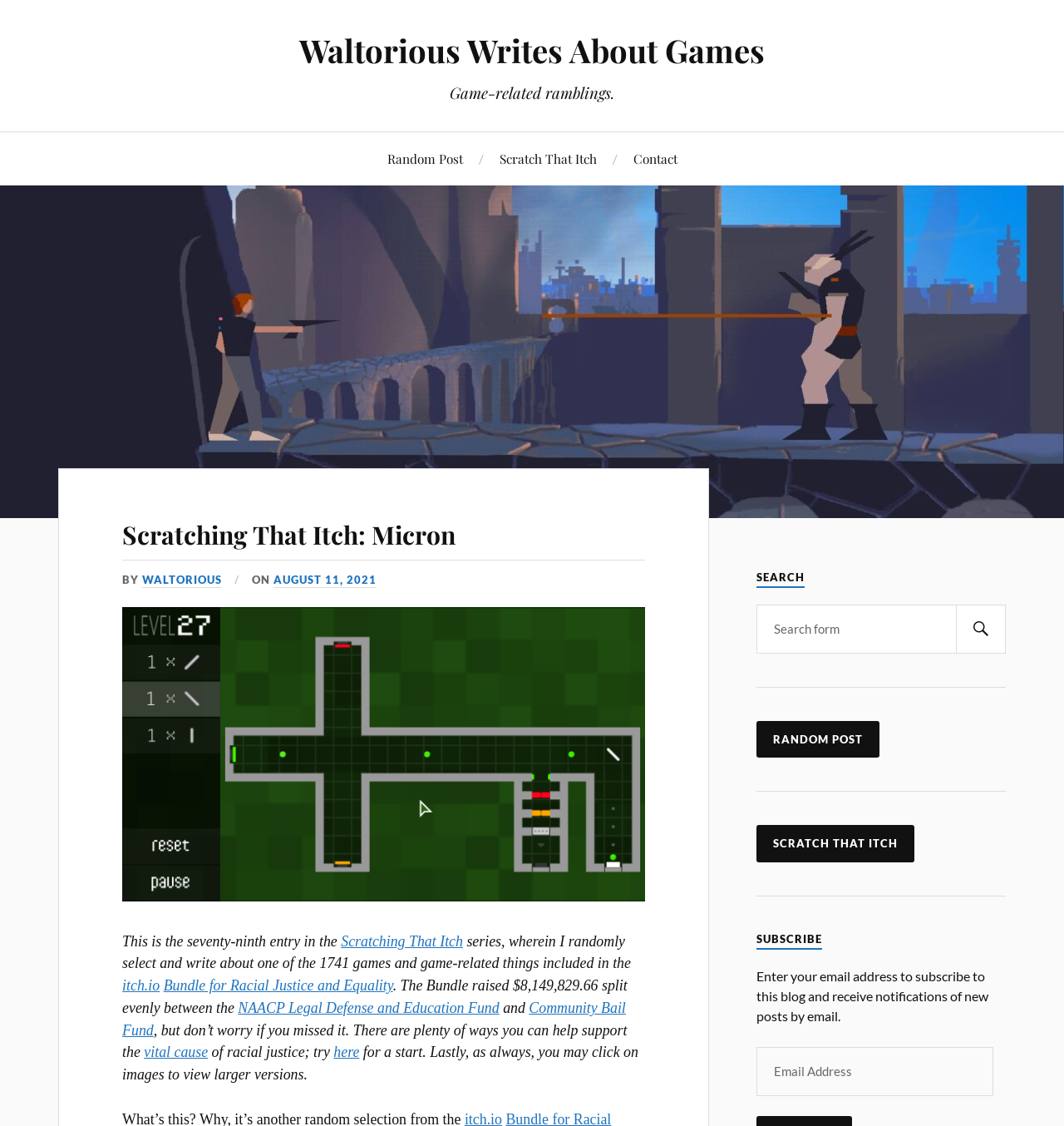Determine the bounding box coordinates for the HTML element mentioned in the following description: "Contact". The coordinates should be a list of four floats ranging from 0 to 1, represented as [left, top, right, bottom].

[0.595, 0.118, 0.636, 0.165]